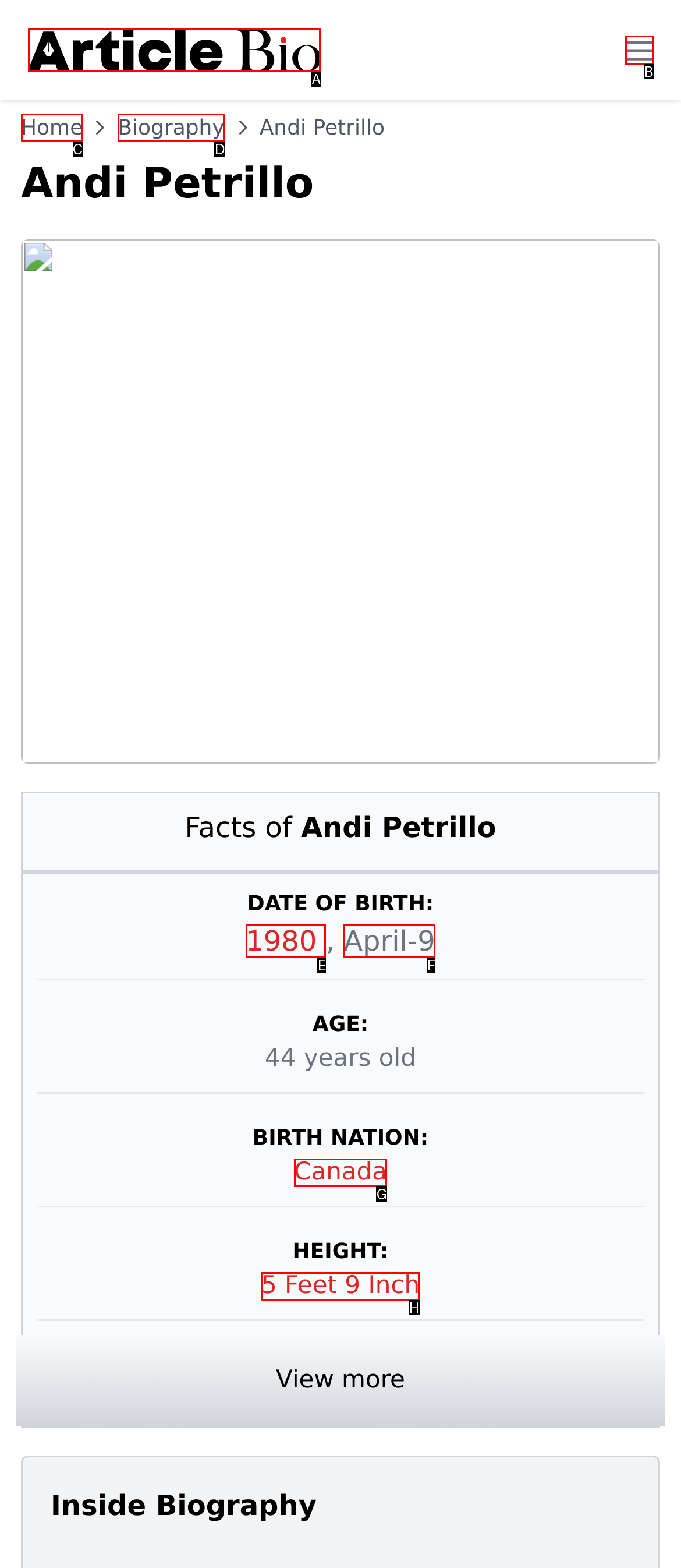Identify the HTML element you need to click to achieve the task: Open the mobile menu. Respond with the corresponding letter of the option.

B